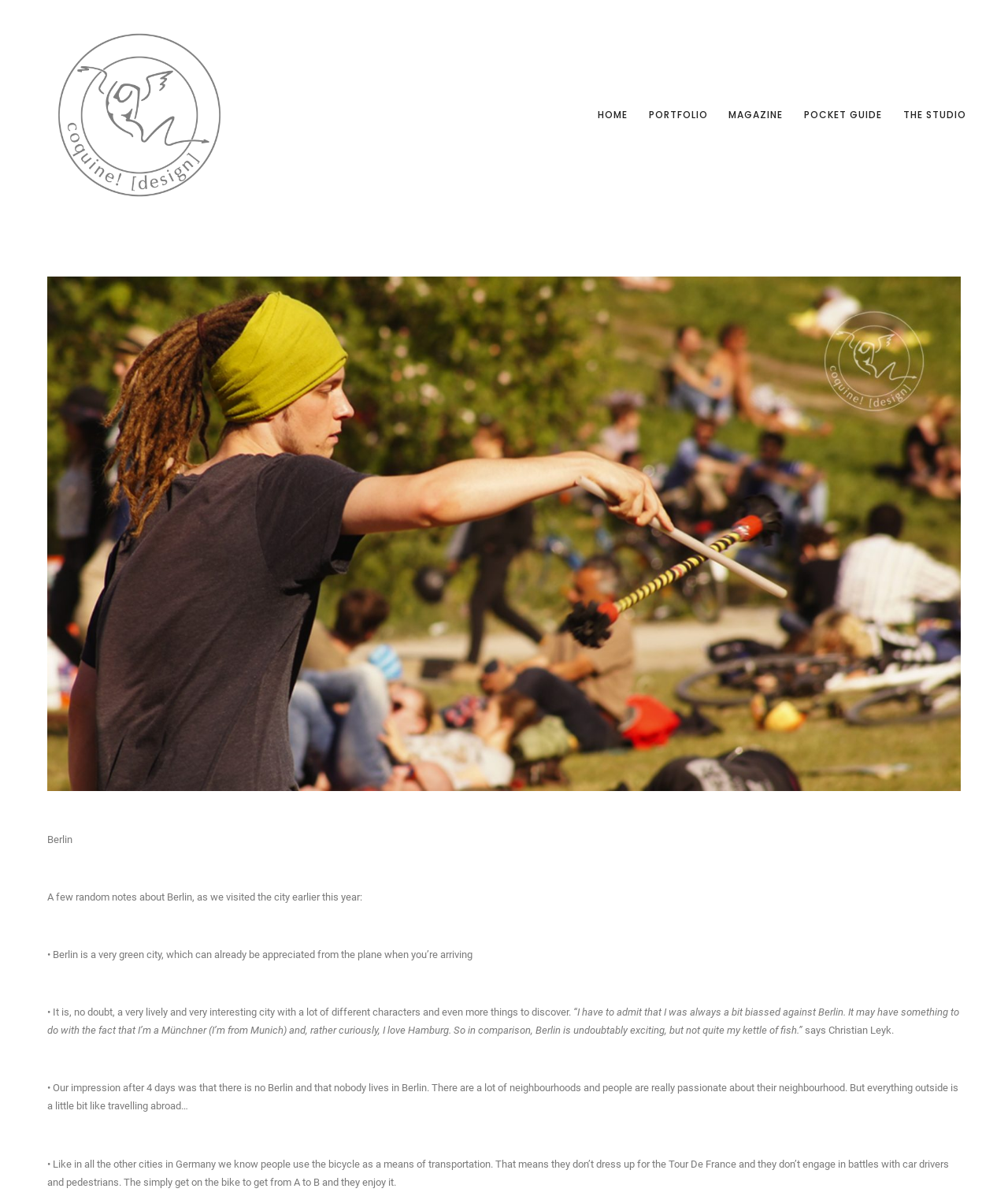Who is quoted in the text?
Based on the image, provide your answer in one word or phrase.

Christian Leyk